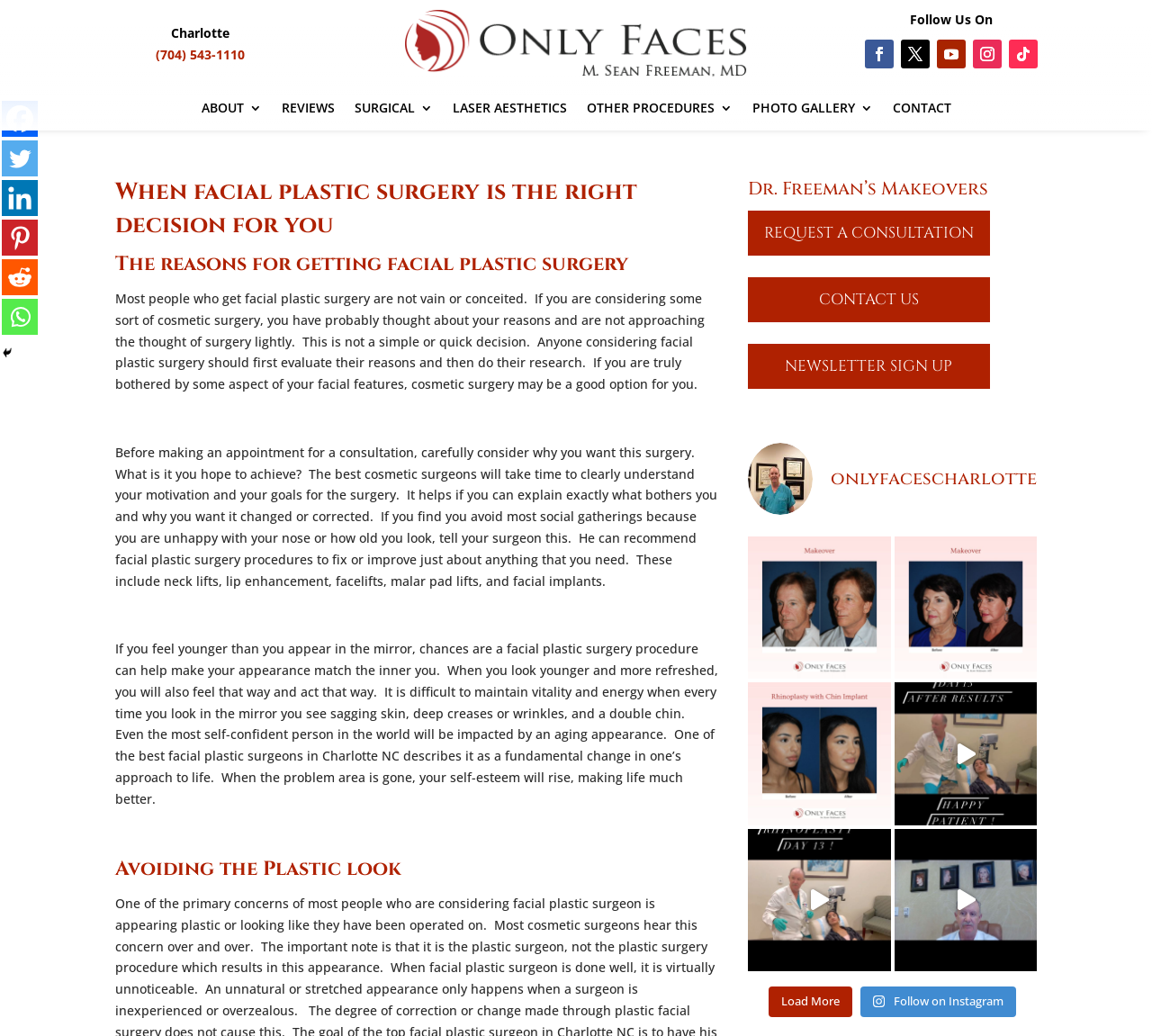Please identify the bounding box coordinates of the clickable area that will allow you to execute the instruction: "Contact the doctor".

[0.775, 0.098, 0.825, 0.117]